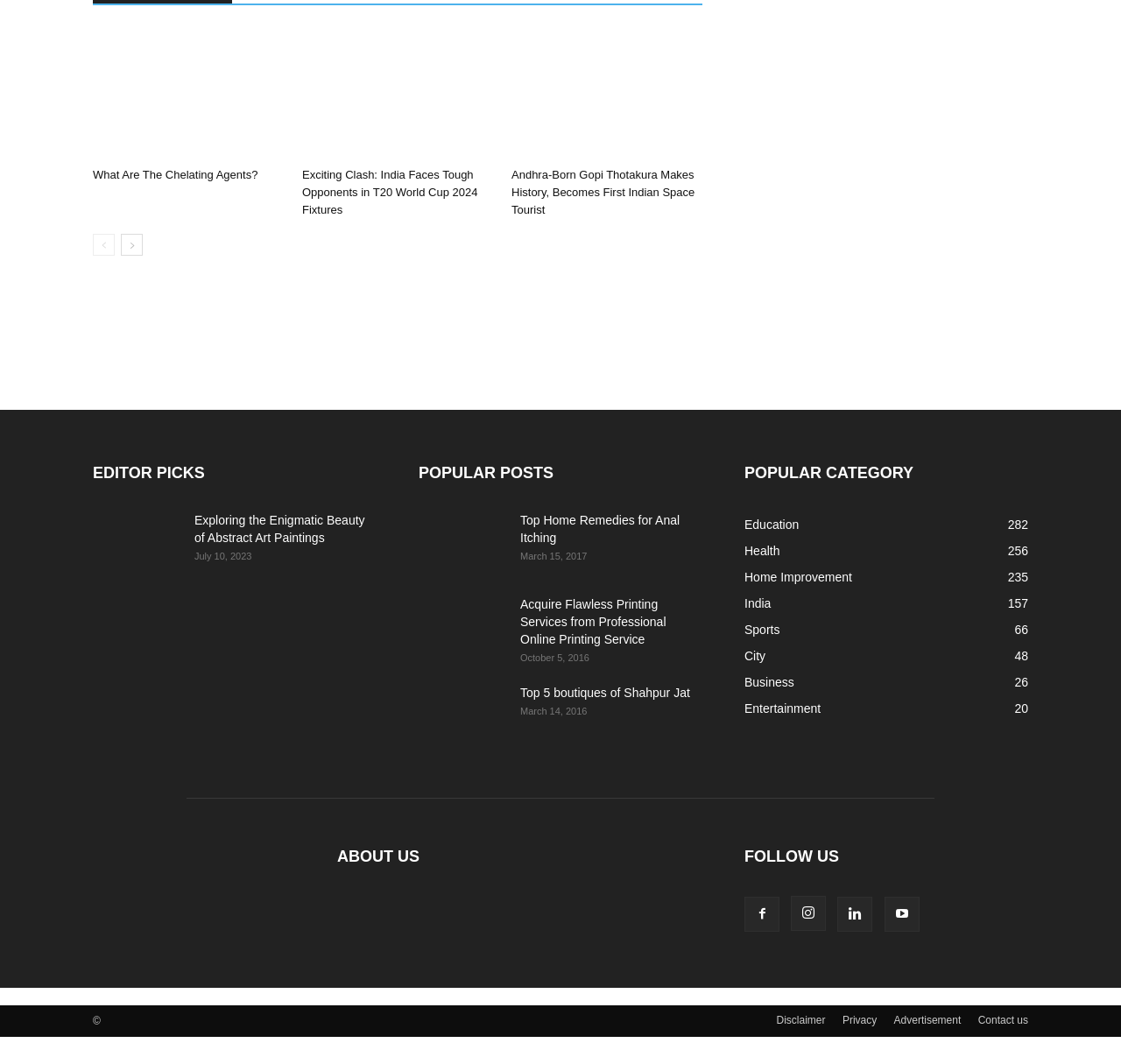Please identify the coordinates of the bounding box for the clickable region that will accomplish this instruction: "Go to Home".

None